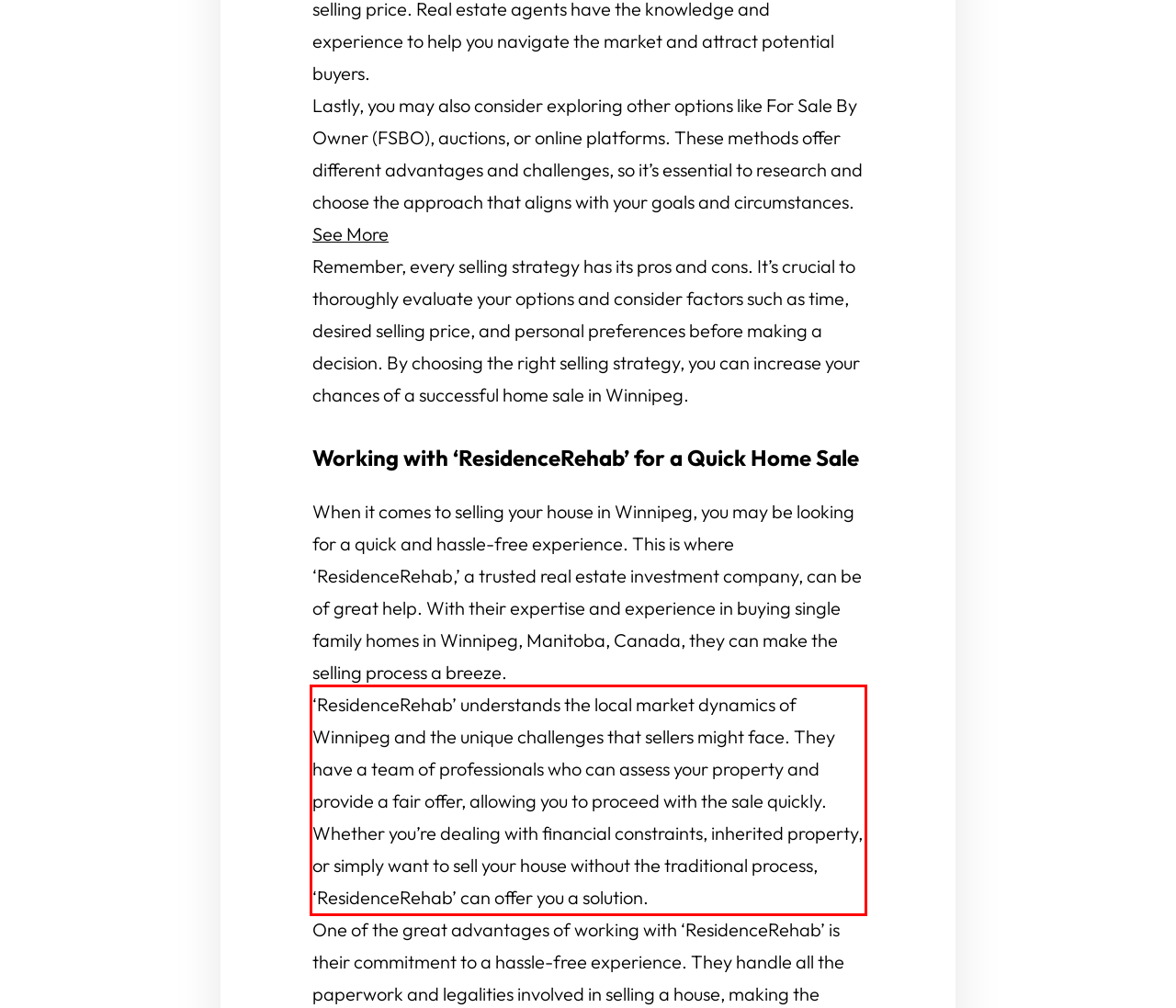Identify and extract the text within the red rectangle in the screenshot of the webpage.

‘ResidenceRehab’ understands the local market dynamics of Winnipeg and the unique challenges that sellers might face. They have a team of professionals who can assess your property and provide a fair offer, allowing you to proceed with the sale quickly. Whether you’re dealing with financial constraints, inherited property, or simply want to sell your house without the traditional process, ‘ResidenceRehab’ can offer you a solution.